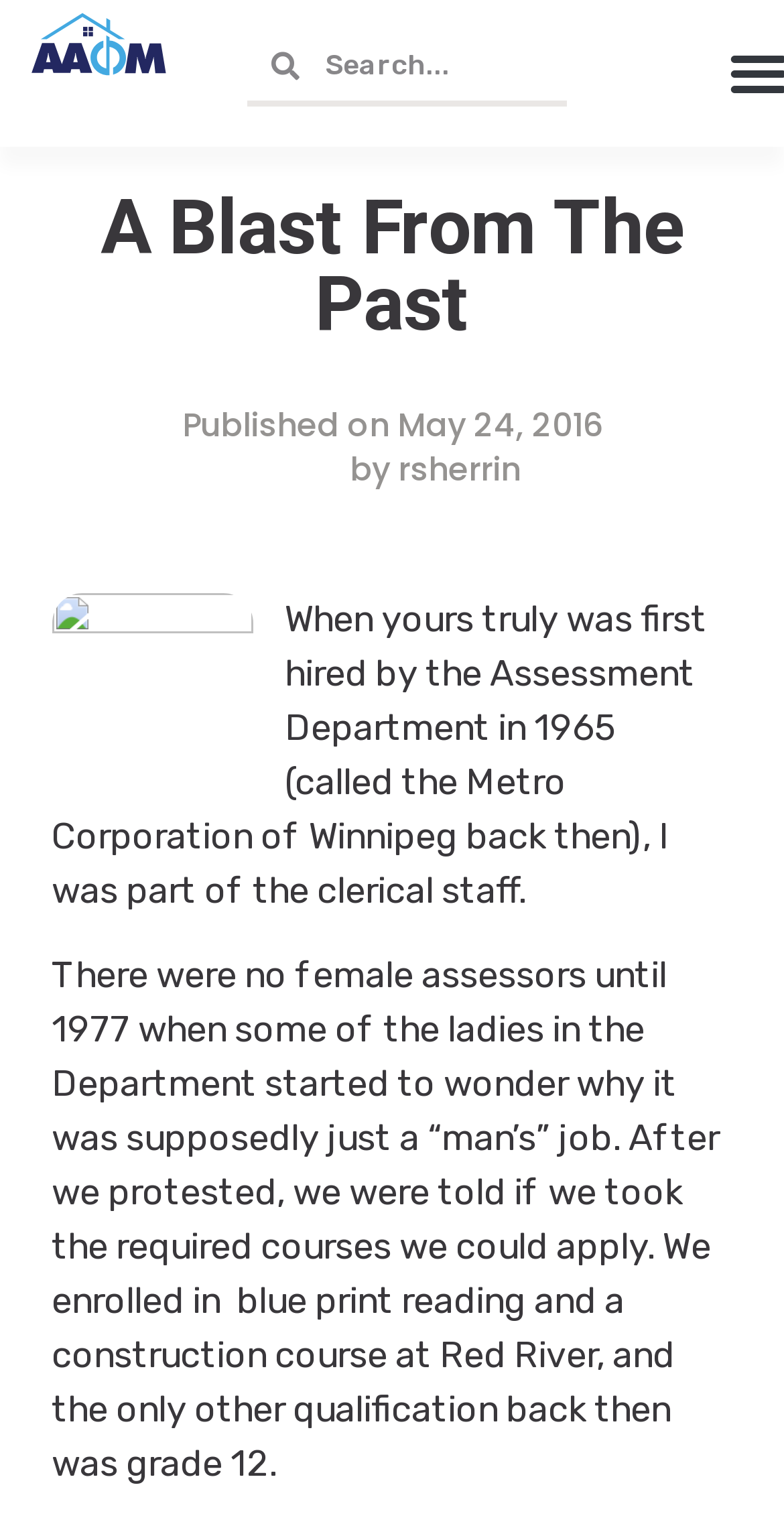Based on the element description by rsherrin, identify the bounding box coordinates for the UI element. The coordinates should be in the format (top-left x, top-left y, bottom-right x, bottom-right y) and within the 0 to 1 range.

[0.336, 0.294, 0.664, 0.323]